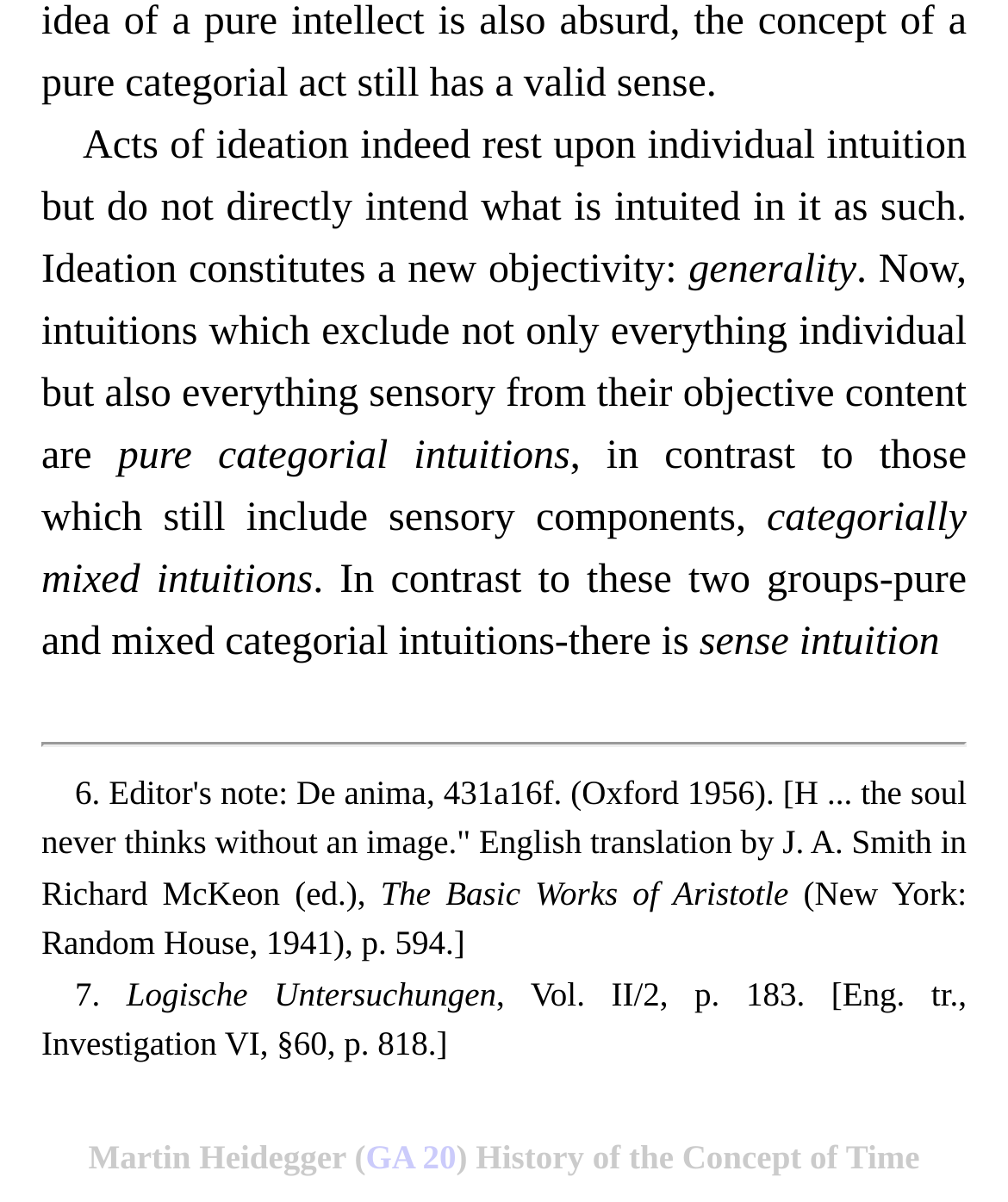What is the name of the philosopher mentioned?
Based on the screenshot, respond with a single word or phrase.

Martin Heidegger